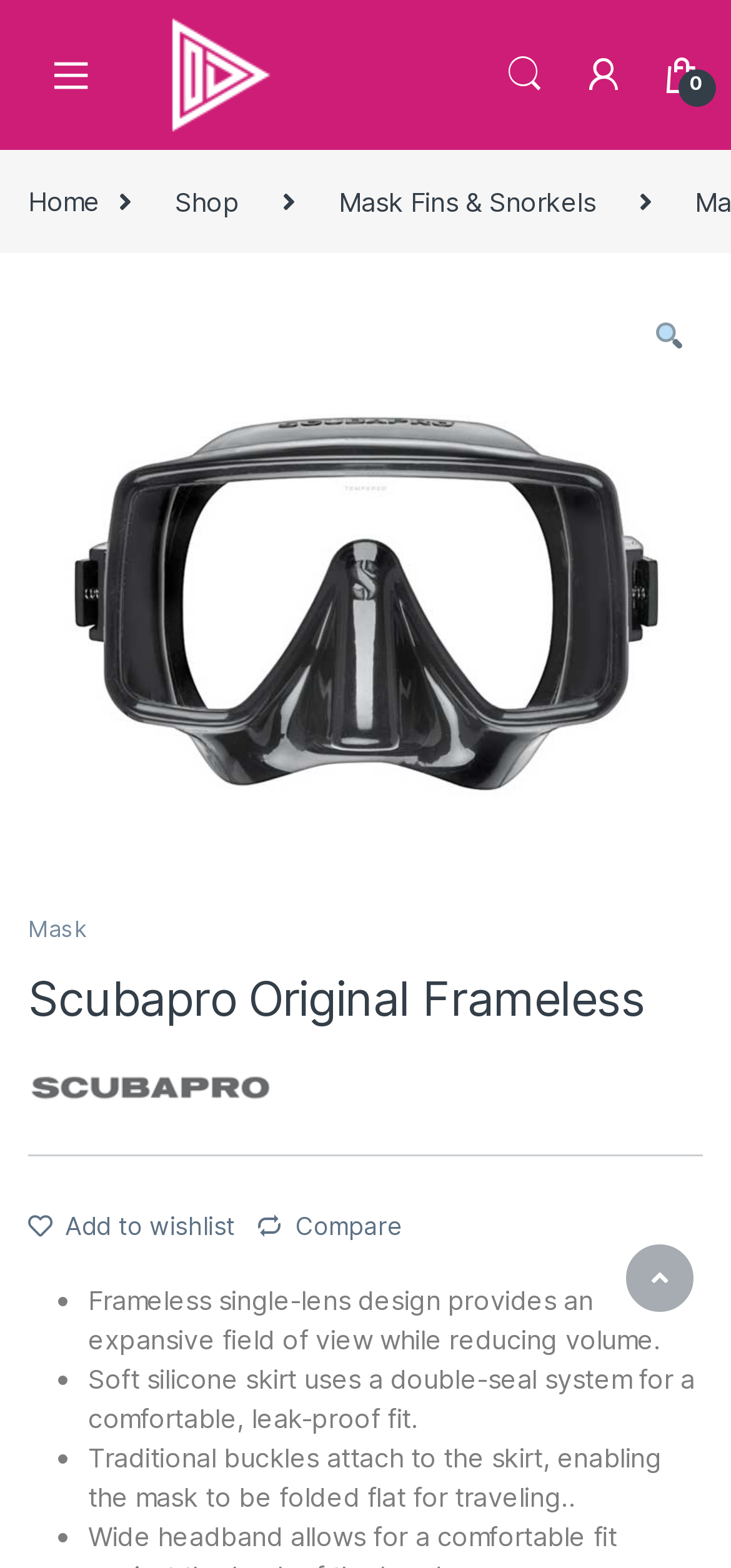Please identify the bounding box coordinates of the clickable area that will fulfill the following instruction: "View Scubapro products". The coordinates should be in the format of four float numbers between 0 and 1, i.e., [left, top, right, bottom].

[0.038, 0.681, 0.373, 0.702]